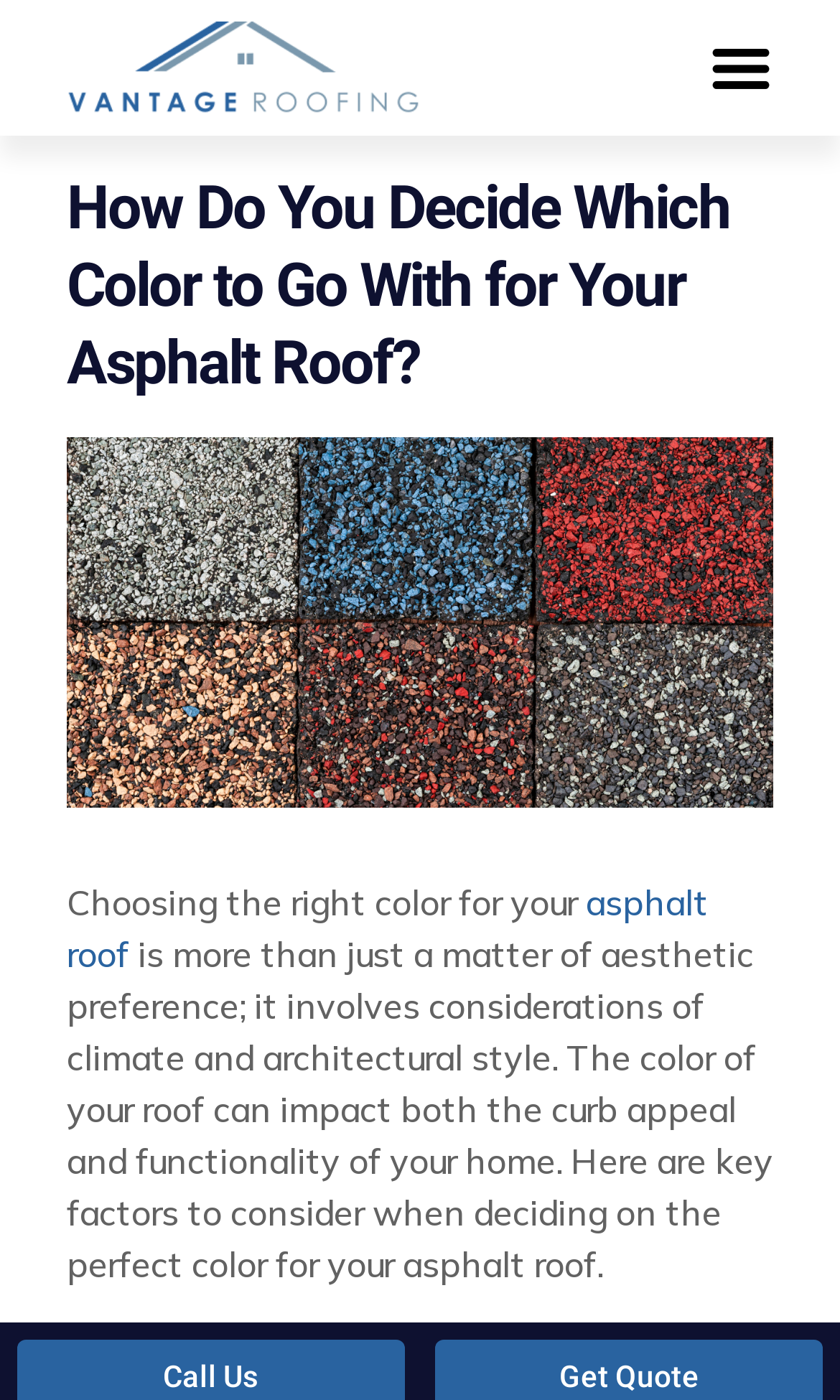Extract the text of the main heading from the webpage.

How Do You Decide Which Color to Go With for Your Asphalt Roof?